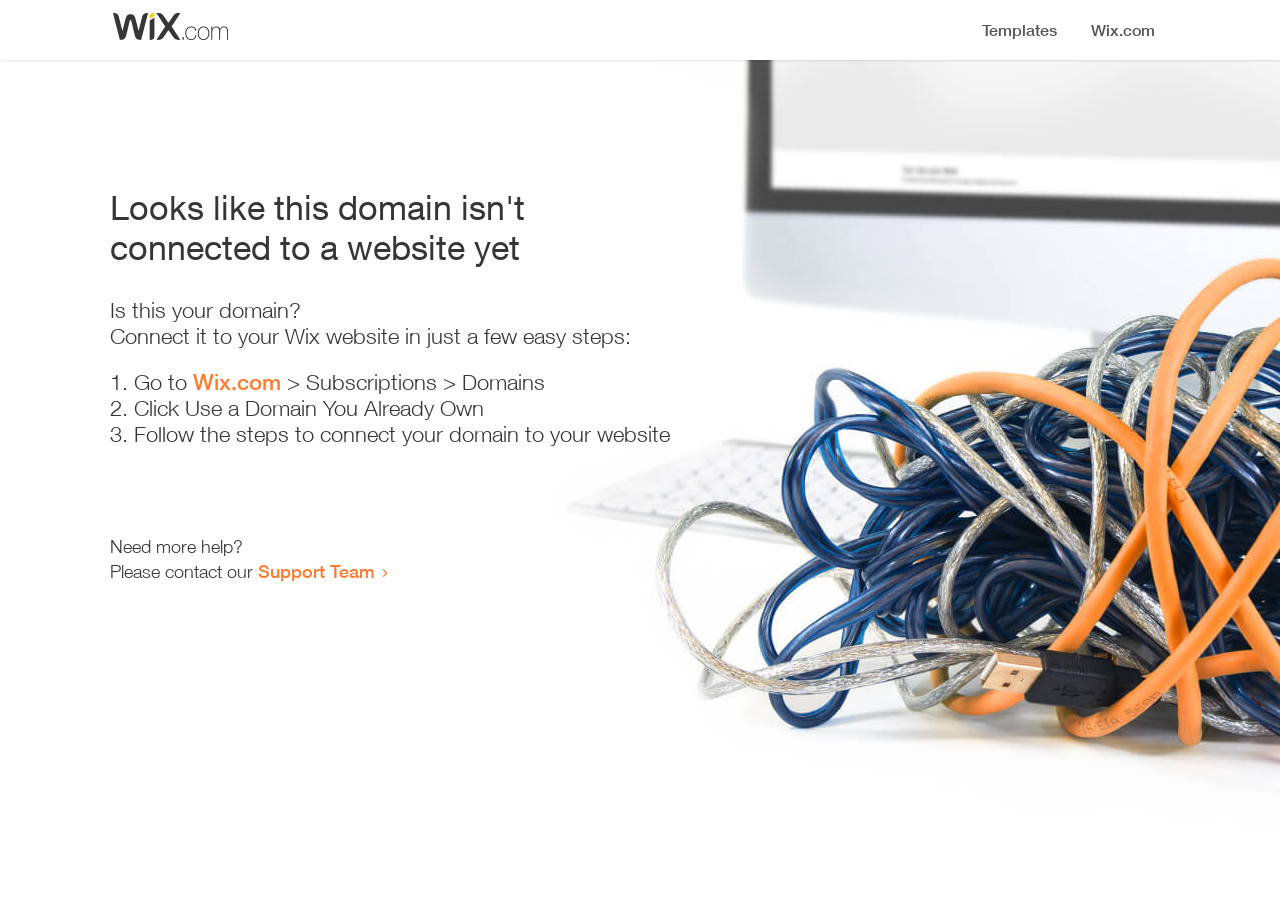Analyze the image and answer the question with as much detail as possible: 
Where can I go to connect my domain to my website?

According to the webpage, I need to go to Wix.com, specifically to the 'Subscriptions > Domains' section, to connect my domain to my website.